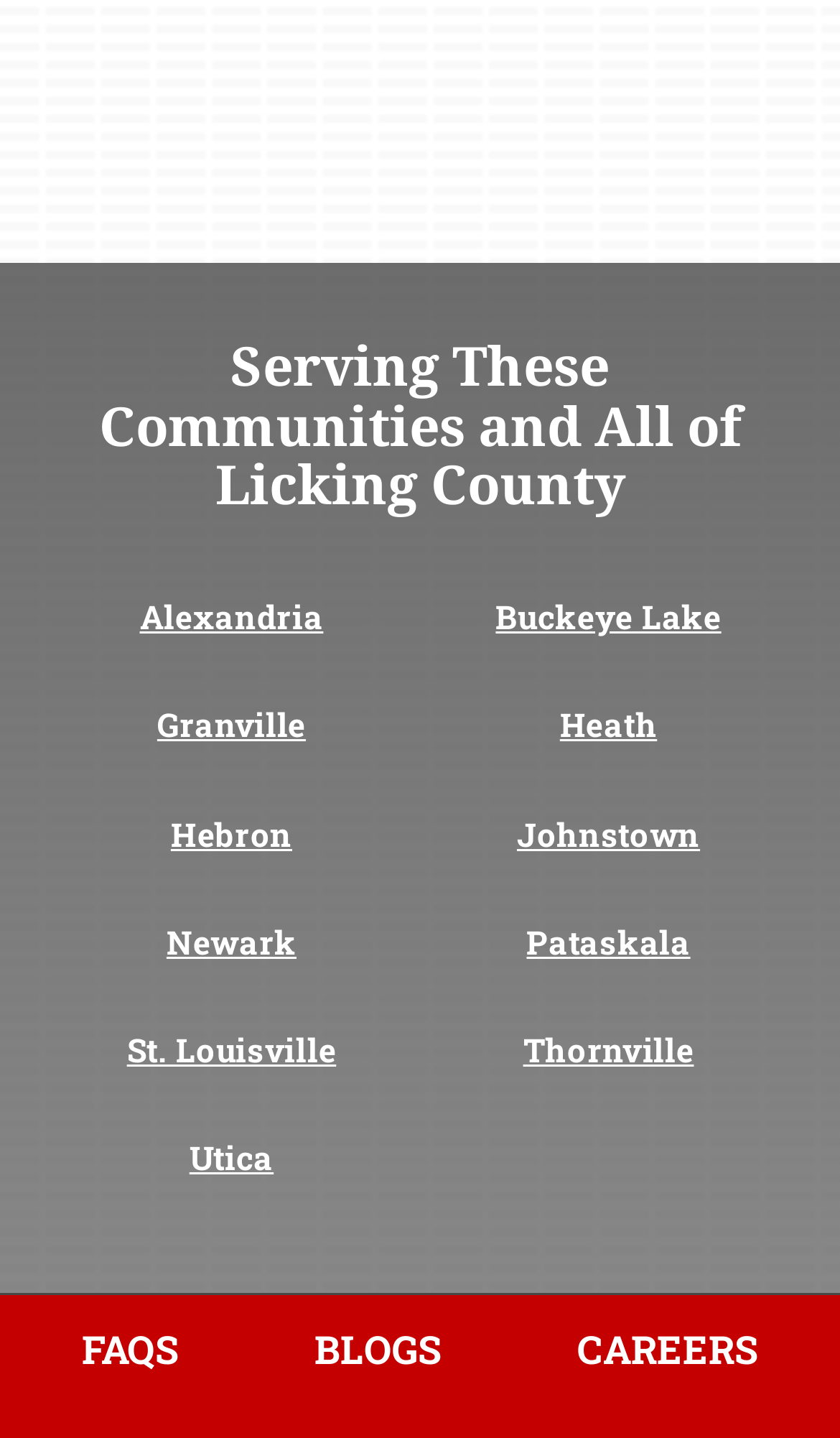Specify the bounding box coordinates of the area to click in order to follow the given instruction: "View information about Alexandria."

[0.166, 0.414, 0.385, 0.444]